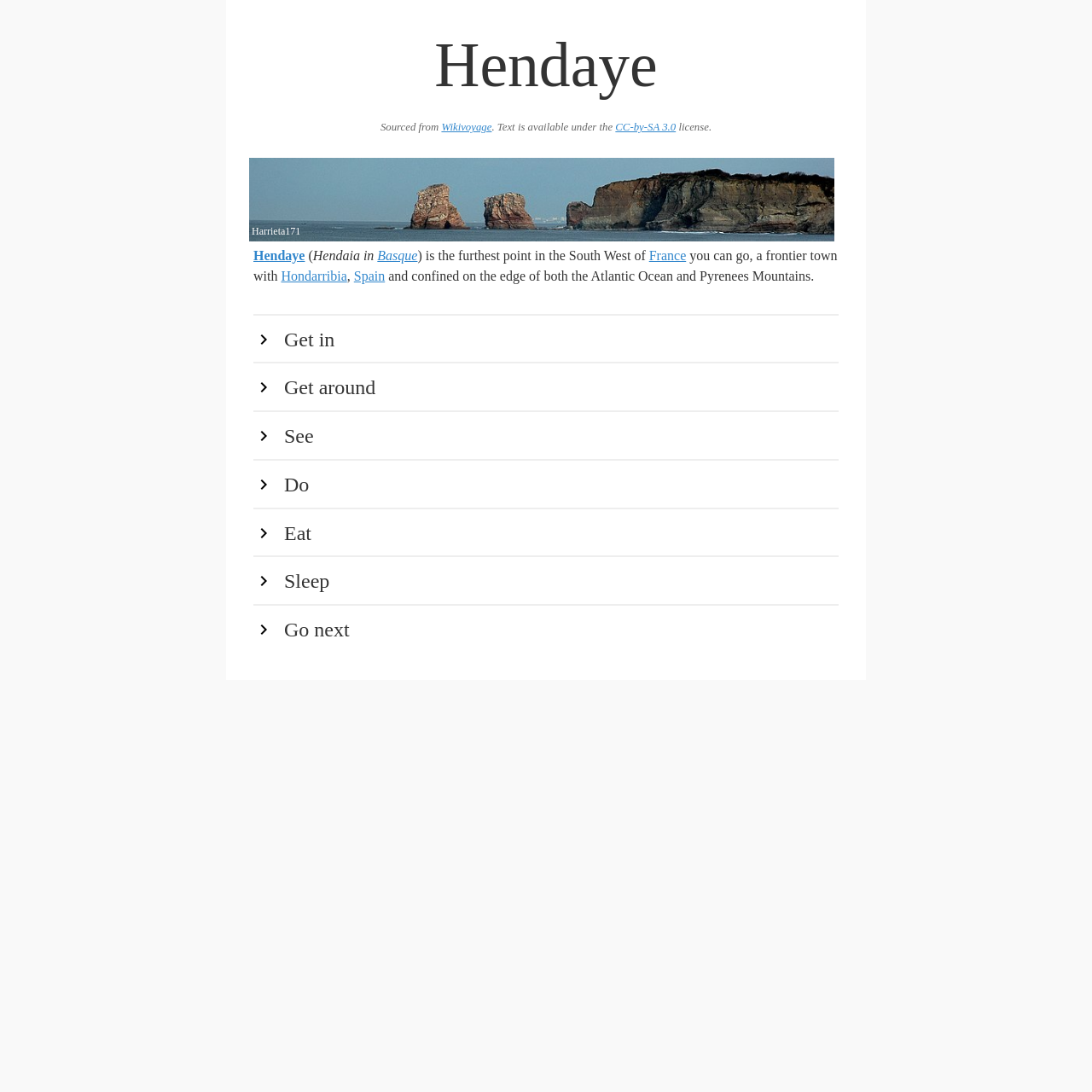Predict the bounding box of the UI element based on this description: "CC-by-SA 3.0".

[0.564, 0.111, 0.619, 0.122]